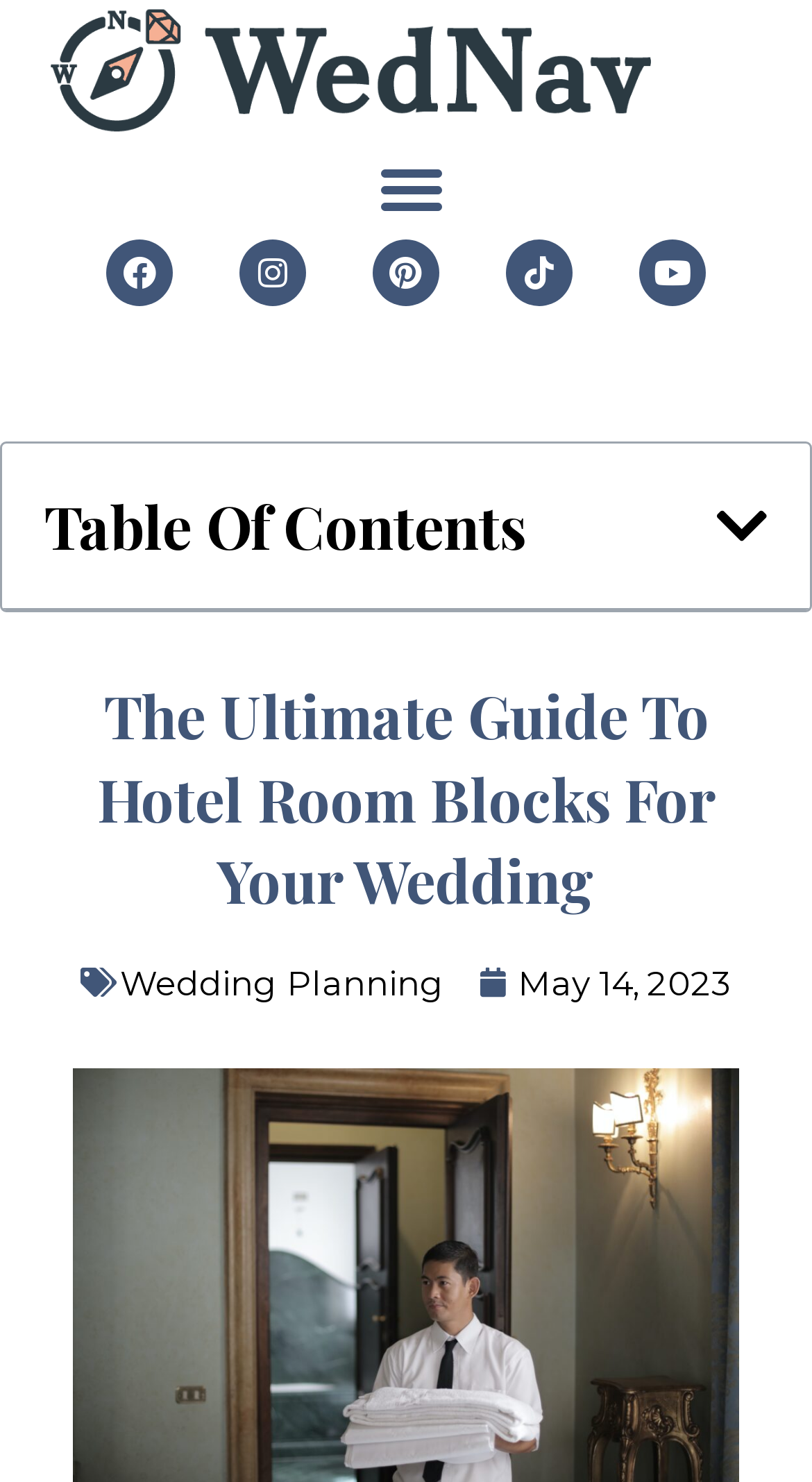Based on the element description: "May 14, 2023", identify the UI element and provide its bounding box coordinates. Use four float numbers between 0 and 1, [left, top, right, bottom].

[0.588, 0.649, 0.901, 0.679]